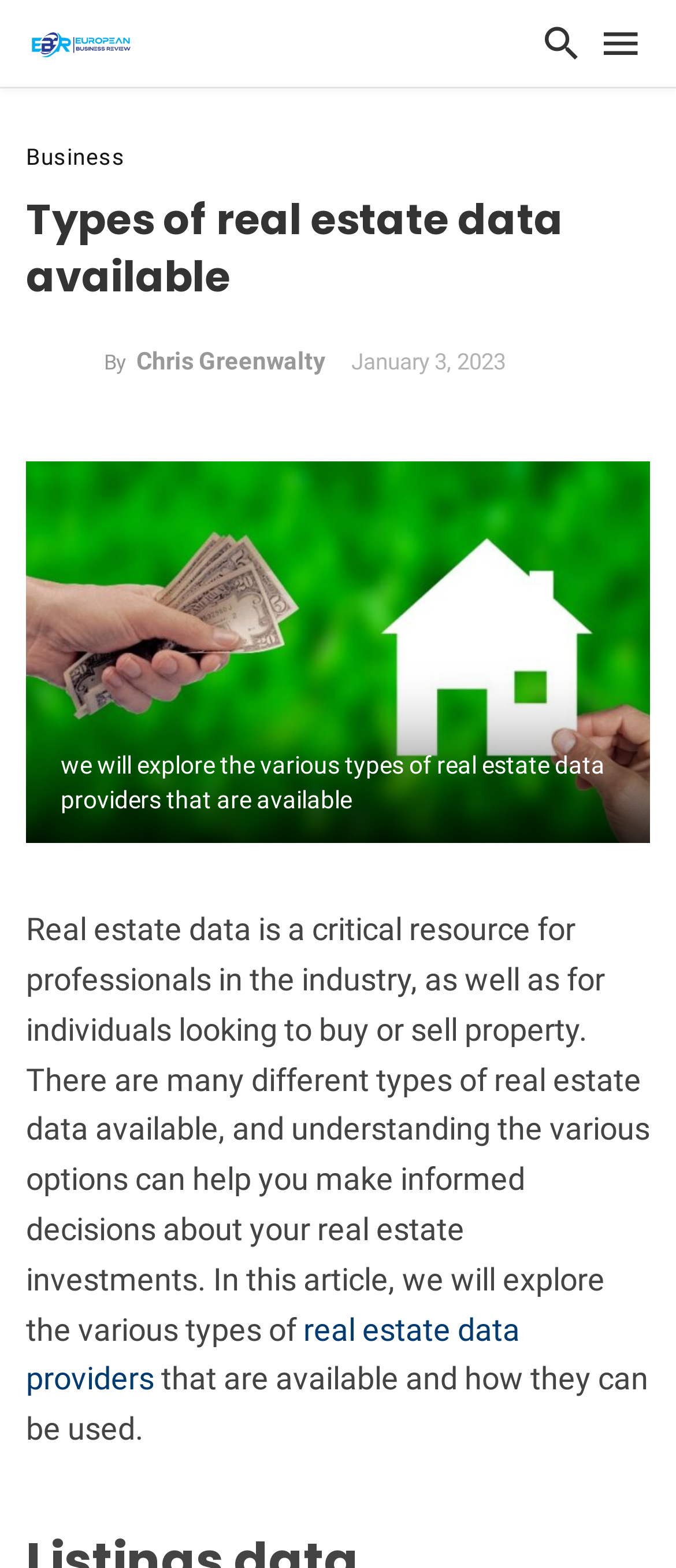Please determine the bounding box coordinates for the element with the description: "Business".

[0.038, 0.091, 0.185, 0.111]